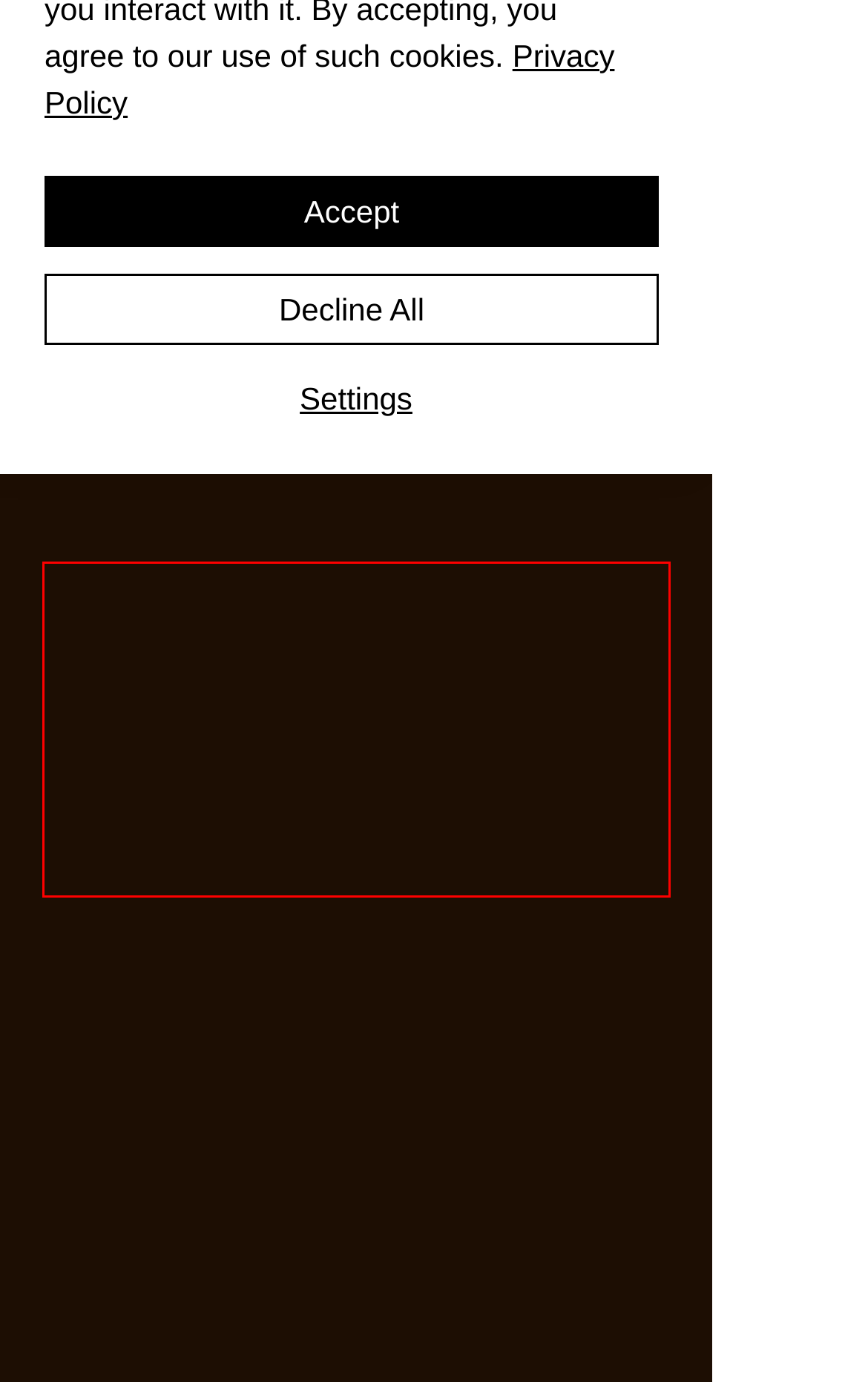You are provided with a screenshot of a webpage containing a red bounding box. Please extract the text enclosed by this red bounding box.

I was born and raised in the north of Germany in a very small village with lots of animals. I am a trained dental technician and suddenly, I was without a job.